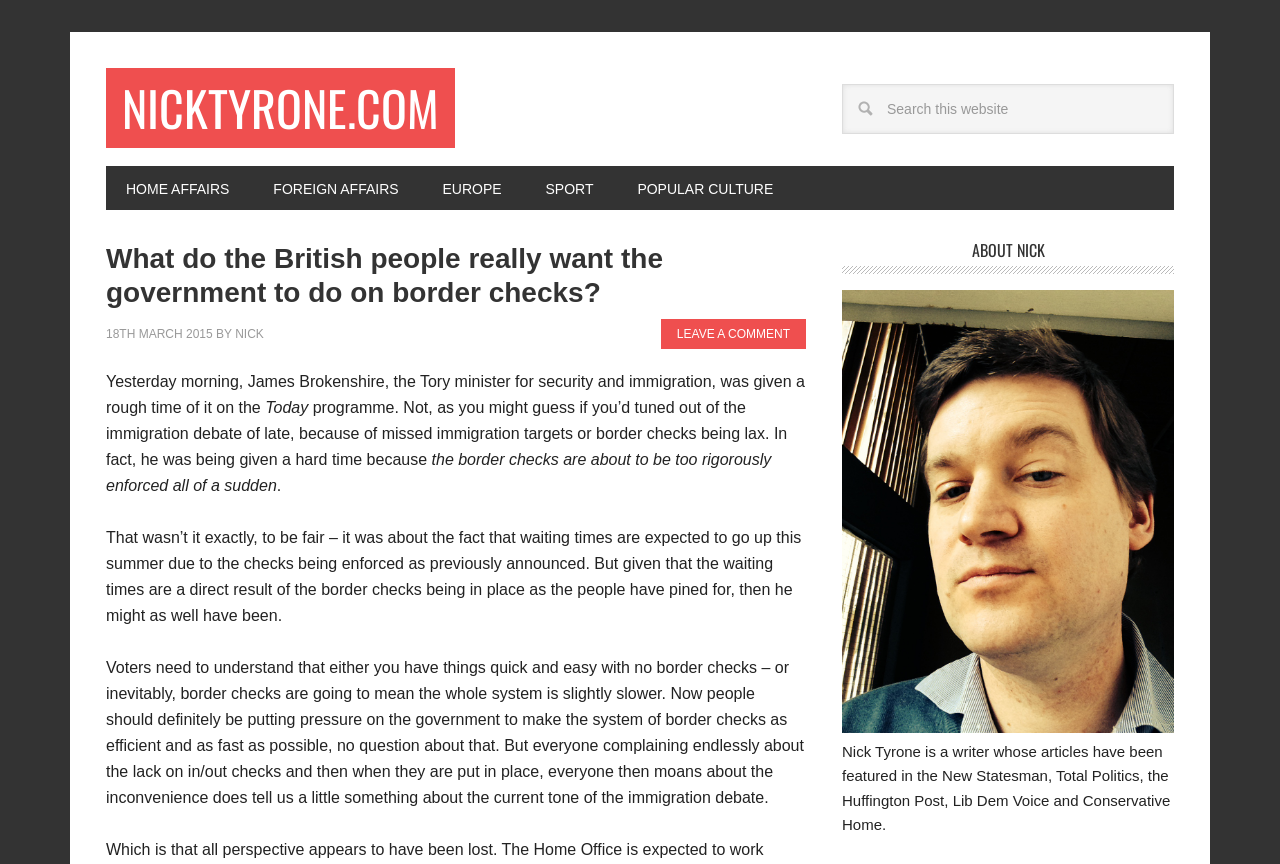Provide an in-depth caption for the elements present on the webpage.

The webpage appears to be a blog post titled "What do the British people really want the government to do on border checks?" on the website nicktyrone.com. At the top left of the page, there is a link to the website's homepage, accompanied by a search bar with a "Search" button to the right. Below this, there is a navigation menu with links to various categories, including "HOME AFFAIRS", "FOREIGN AFFAIRS", "EUROPE", "SPORT", and "POPULAR CULTURE".

The main content of the page is a blog post, which begins with a heading that matches the title of the webpage. Below the heading, there is a timestamp indicating that the post was published on 18th March 2015, followed by the author's name, "NICK". The blog post itself is a lengthy article discussing the British people's expectations regarding border checks and the government's role in enforcing them.

To the right of the blog post, there is a section titled "ABOUT NICK", which features an image of the author, Nick Tyrone, and a brief bio describing his writing credentials.